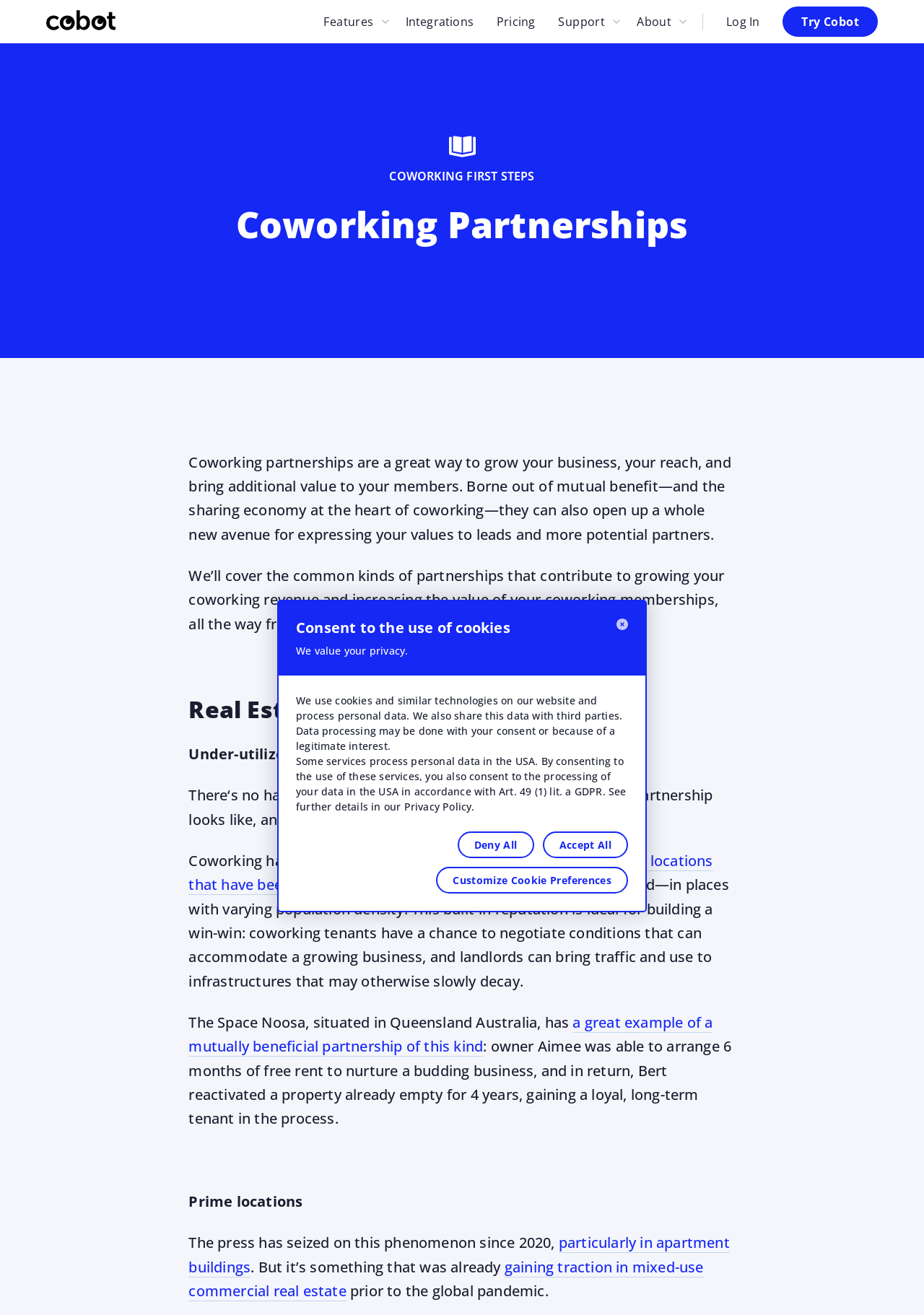Please locate the bounding box coordinates of the element's region that needs to be clicked to follow the instruction: "Click Cobot Homepage". The bounding box coordinates should be provided as four float numbers between 0 and 1, i.e., [left, top, right, bottom].

[0.05, 0.0, 0.125, 0.033]